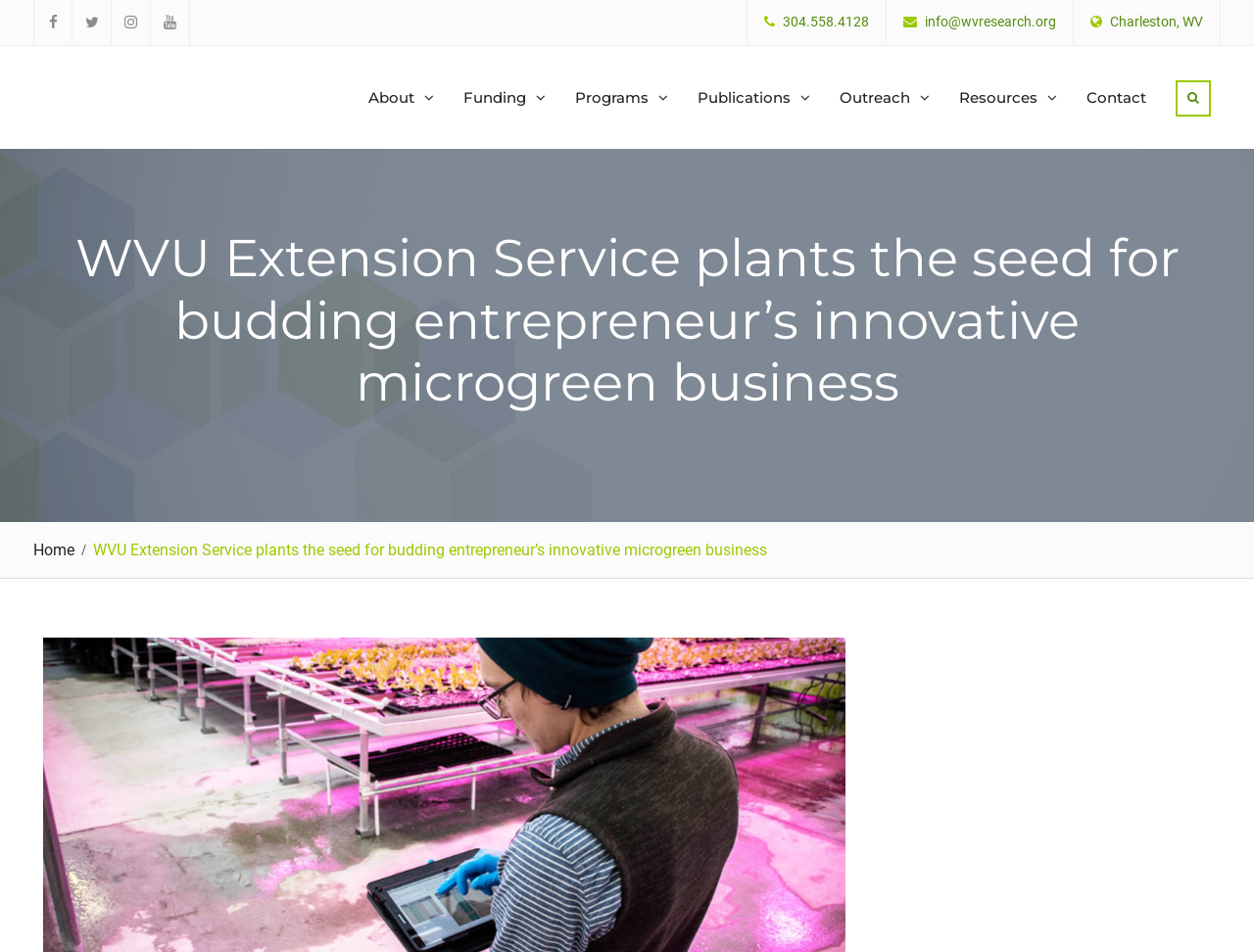Determine the coordinates of the bounding box for the clickable area needed to execute this instruction: "Contact us".

[0.855, 0.058, 0.926, 0.146]